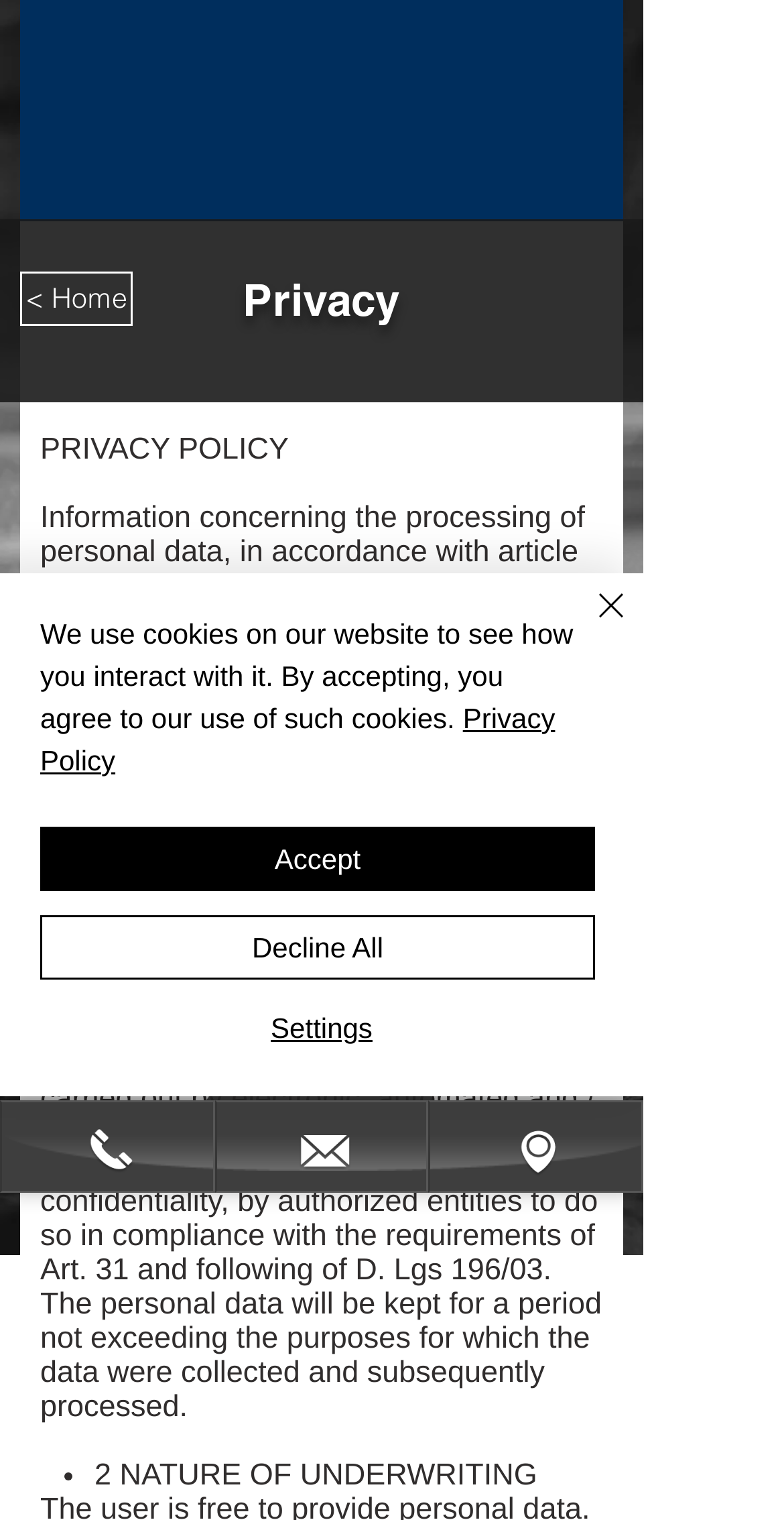Describe all the key features of the webpage in detail.

The webpage is about the privacy policy of graepeleng. At the top left, there is a link to the homepage. Next to it, a heading "Privacy" is displayed. Below the heading, there is a section with the title "PRIVACY POLICY" followed by a brief description of the policy.

The main content of the page is divided into sections, each with a list marker (•) at the beginning. The first section is about "METHODS OF DATA PROCESSING – DATA RETENTION" and explains how personal data is processed and retained. The second section is about "NATURE OF UNDERWRITING" and its content is not fully disclosed.

At the bottom of the page, there are three links, but their contents are not specified. Above these links, there is an alert box that informs users about the use of cookies on the website. The alert box contains a link to the "Privacy Policy" and three buttons: "Accept", "Decline All", and "Settings". There is also a "Close" button at the top right corner of the alert box, accompanied by a small "Close" icon.

Overall, the webpage is focused on providing information about graepeleng's privacy policy and how user data is handled.